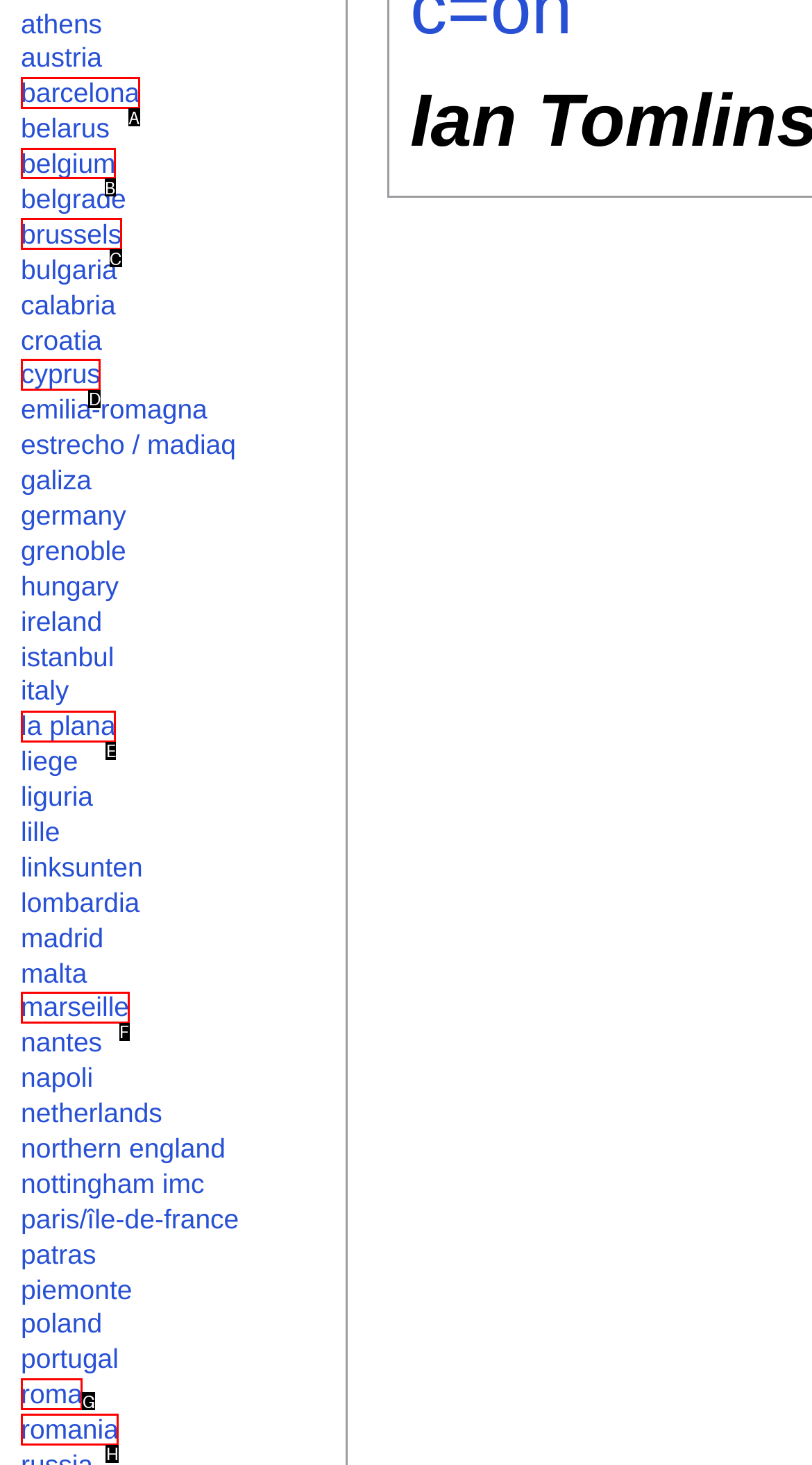Determine the letter of the UI element that will complete the task: explore belgium
Reply with the corresponding letter.

B